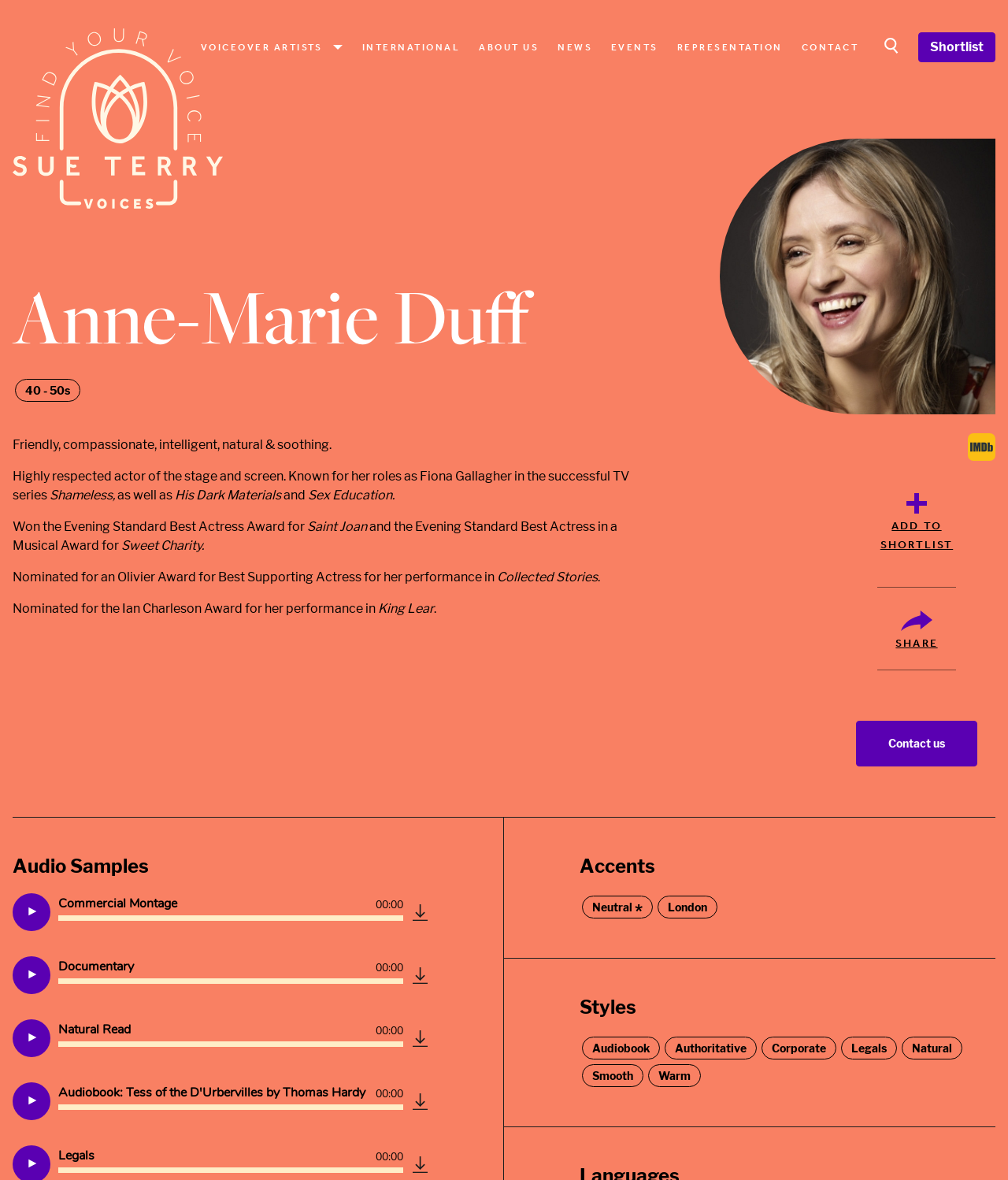Offer a meticulous caption that includes all visible features of the webpage.

The webpage is dedicated to Anne-Marie Duff, a highly respected actor of the stage and screen. At the top left corner, there is a logo image and a link to the logo. Next to it, there are several navigation links, including "VOICEOVER ARTISTS", "INTERNATIONAL", "ABOUT US", "NEWS", "EVENTS", "REPRESENTATION", and "CONTACT". A search button is located at the top right corner.

Below the navigation links, there is a heading with the name "Anne-Marie Duff". Underneath, there is a brief description of the actor, highlighting her friendly, compassionate, intelligent, natural, and soothing personality. The description also mentions her notable roles in TV series such as "Shameless" and "Sex Education".

On the left side of the page, there are several links to audio samples, including "Commercial Montage", "Documentary", "Natural Read", and "Legals". Each link has a corresponding button with a play icon and a timestamp "00:00".

On the right side of the page, there are two headings, "Accents" and "Styles", with links to different accents and styles, such as "Neutral", "London", "Audiobook", "Authoritative", "Corporate", "Legals", "Natural", "Smooth", and "Warm".

At the bottom of the page, there is a link to "Shortlist" and a button to "ADD TO SHORTLIST". There are also links to "SHARE" and "Contact us".